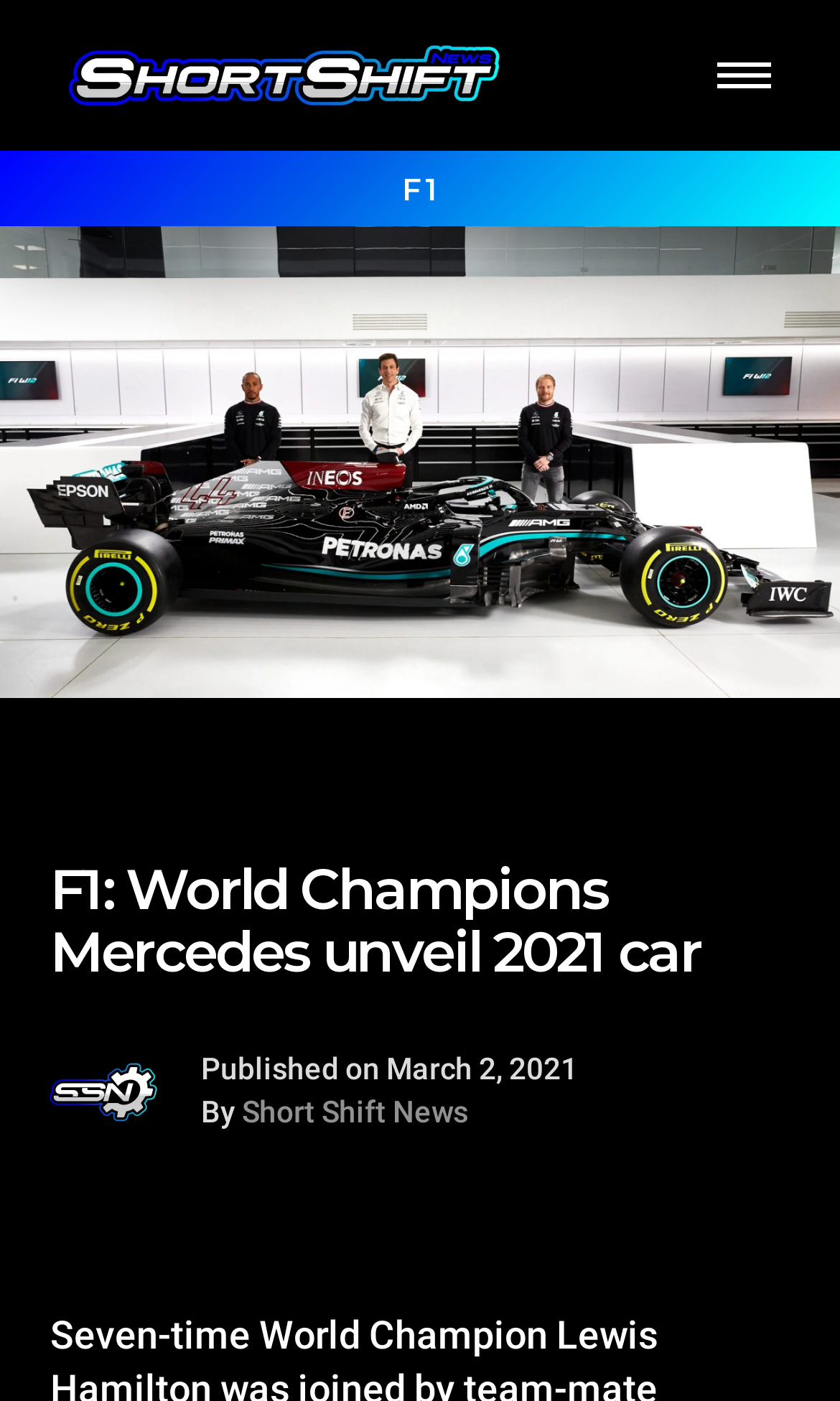Find the bounding box coordinates of the UI element according to this description: "aria-label="Toggle Off Canvas Content"".

[0.854, 0.045, 0.918, 0.063]